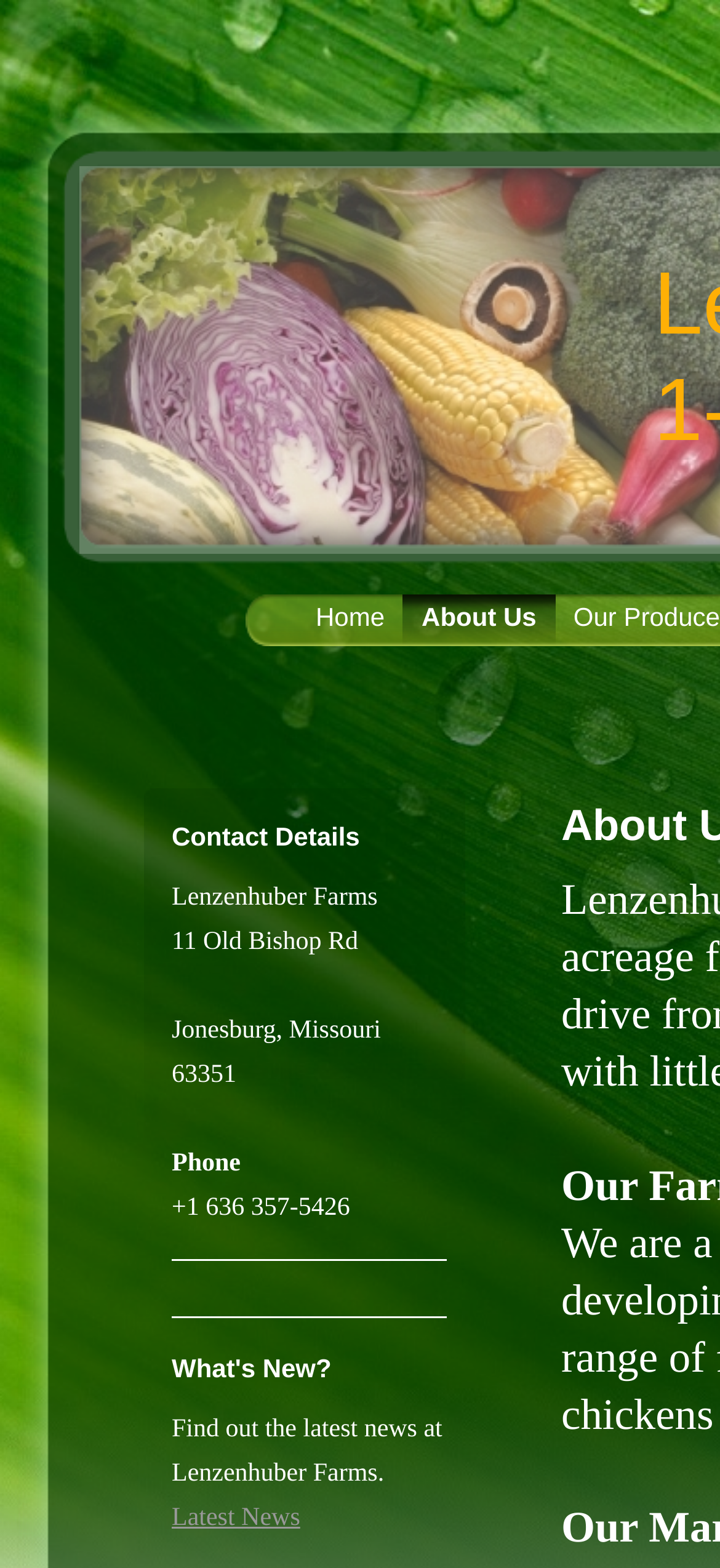Identify the bounding box of the UI component described as: "Home".

[0.413, 0.379, 0.56, 0.412]